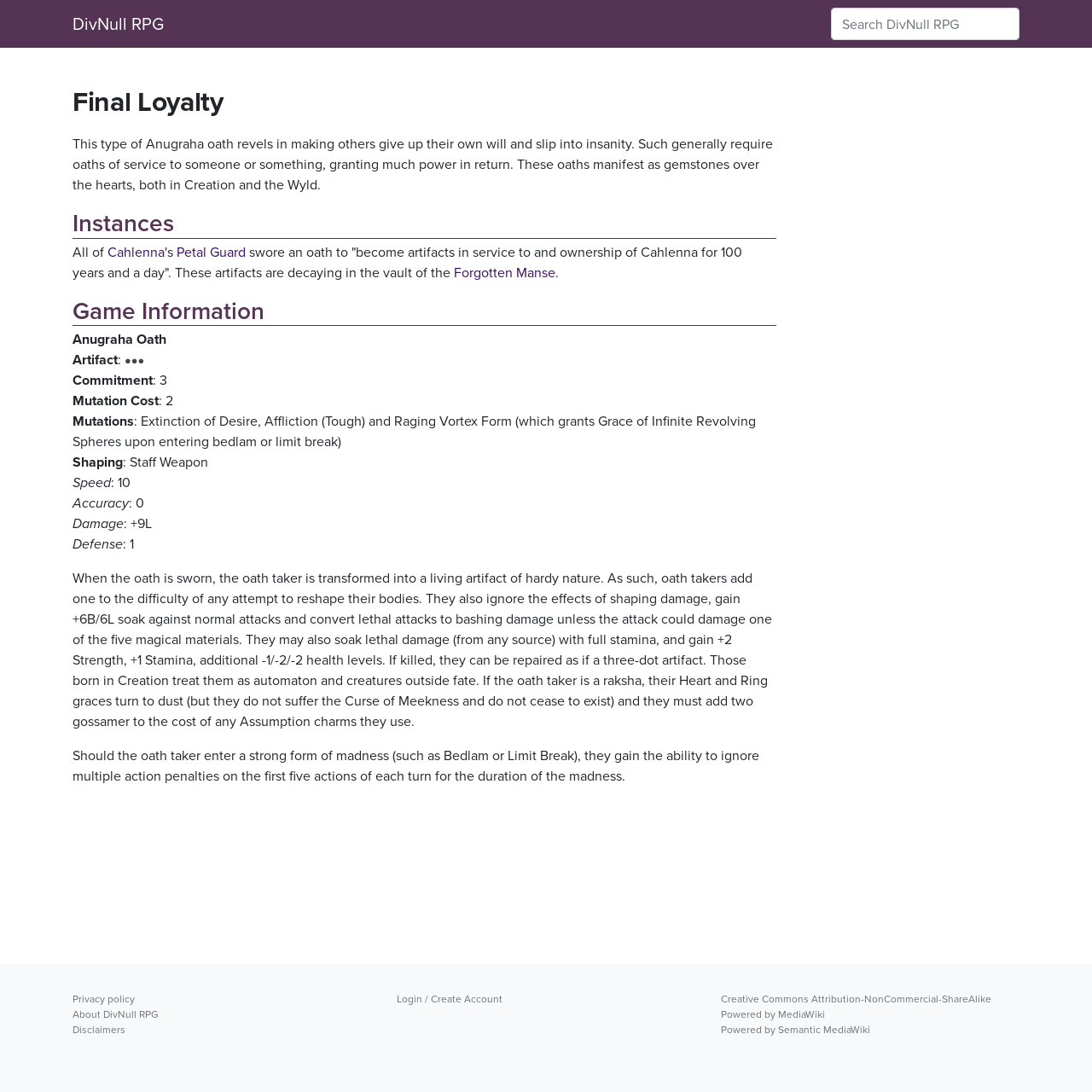Based on the image, provide a detailed and complete answer to the question: 
What is the type of oath described on the webpage?

The type of oath can be found in the 'Game Information' section, where it says 'Anugraha Oath' with a colon and a description of the oath's effects.